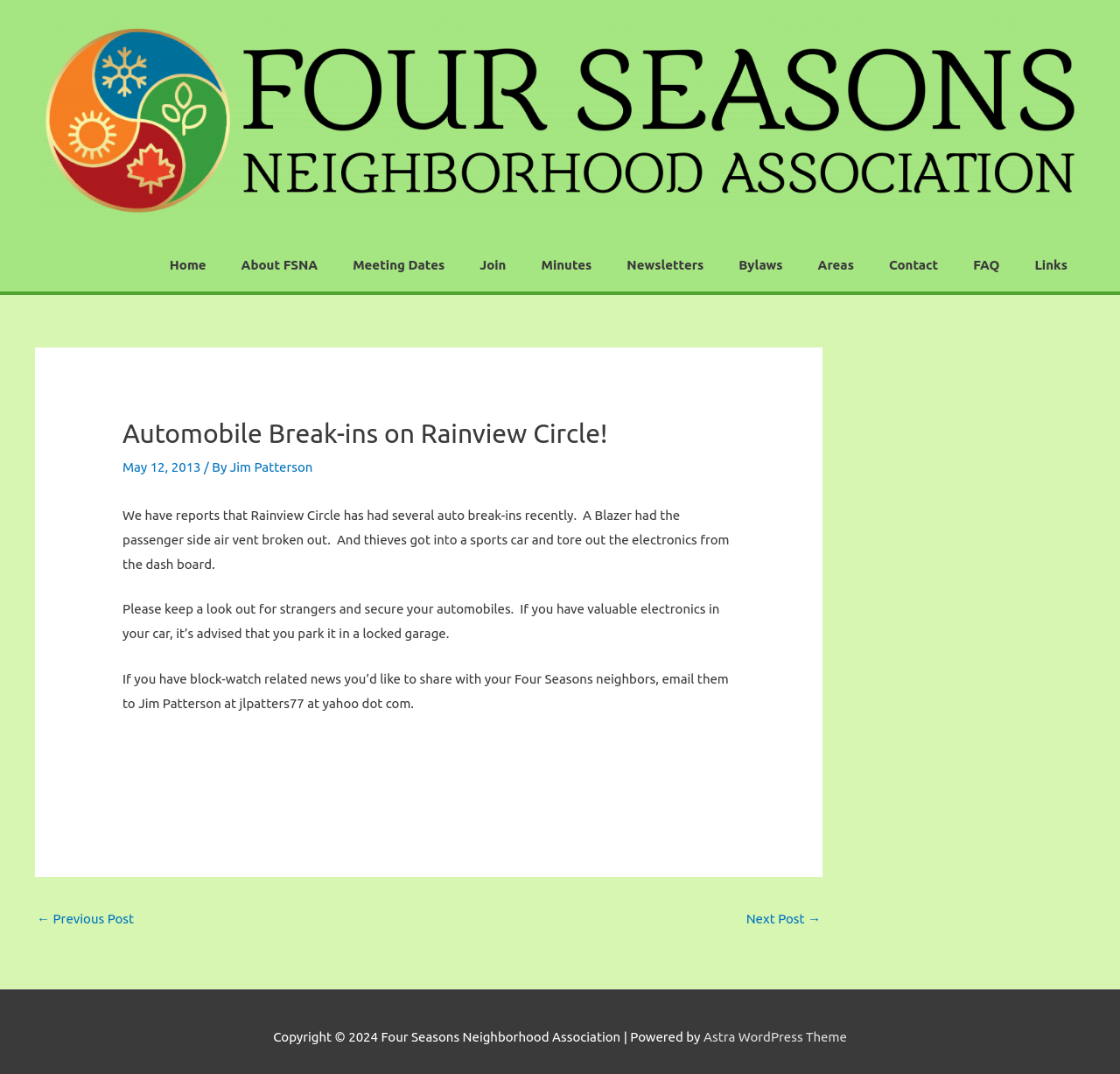Please predict the bounding box coordinates of the element's region where a click is necessary to complete the following instruction: "Read the article about automobile break-ins". The coordinates should be represented by four float numbers between 0 and 1, i.e., [left, top, right, bottom].

[0.031, 0.324, 0.734, 0.816]